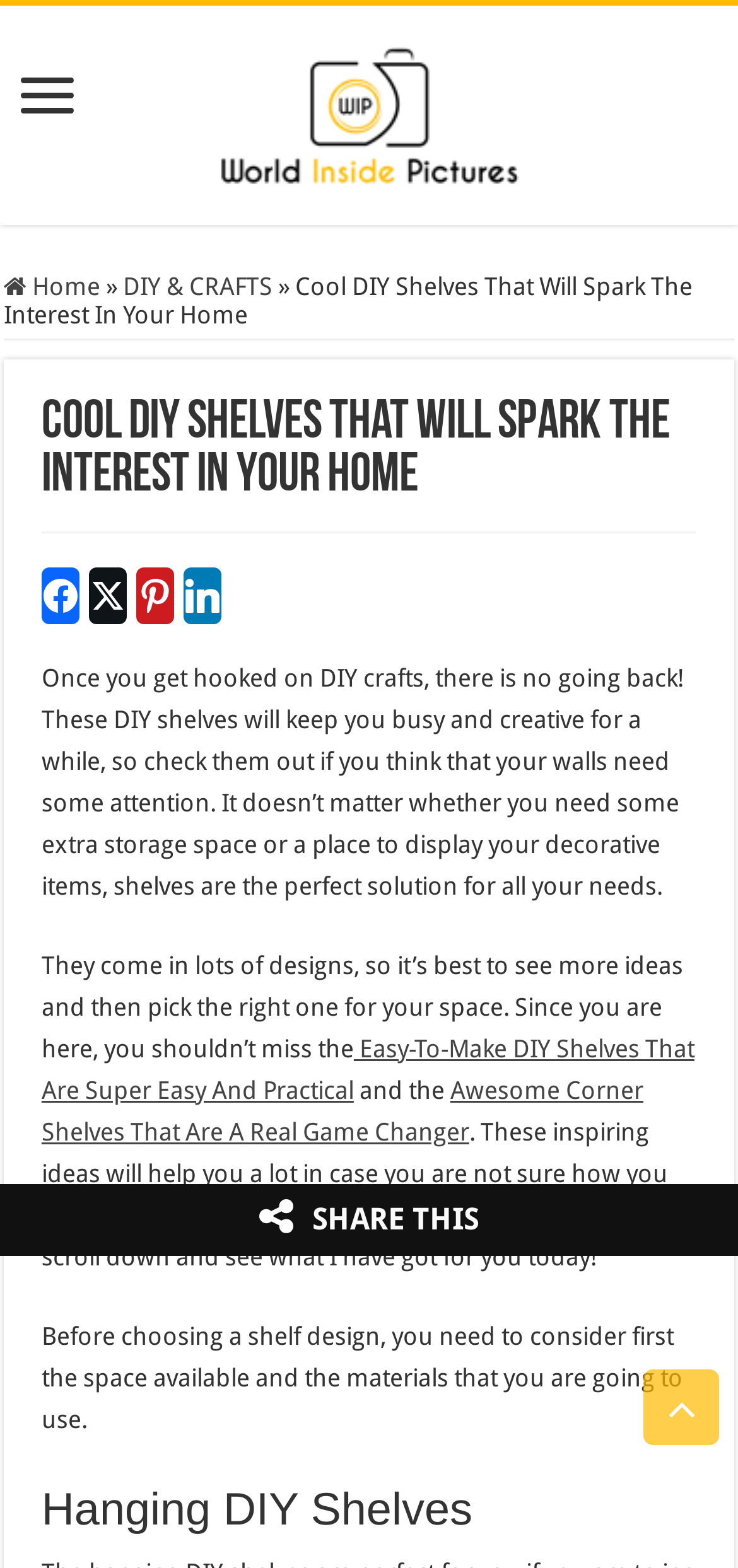Bounding box coordinates should be provided in the format (top-left x, top-left y, bottom-right x, bottom-right y) with all values between 0 and 1. Identify the bounding box for this UI element: Home

[0.005, 0.174, 0.136, 0.192]